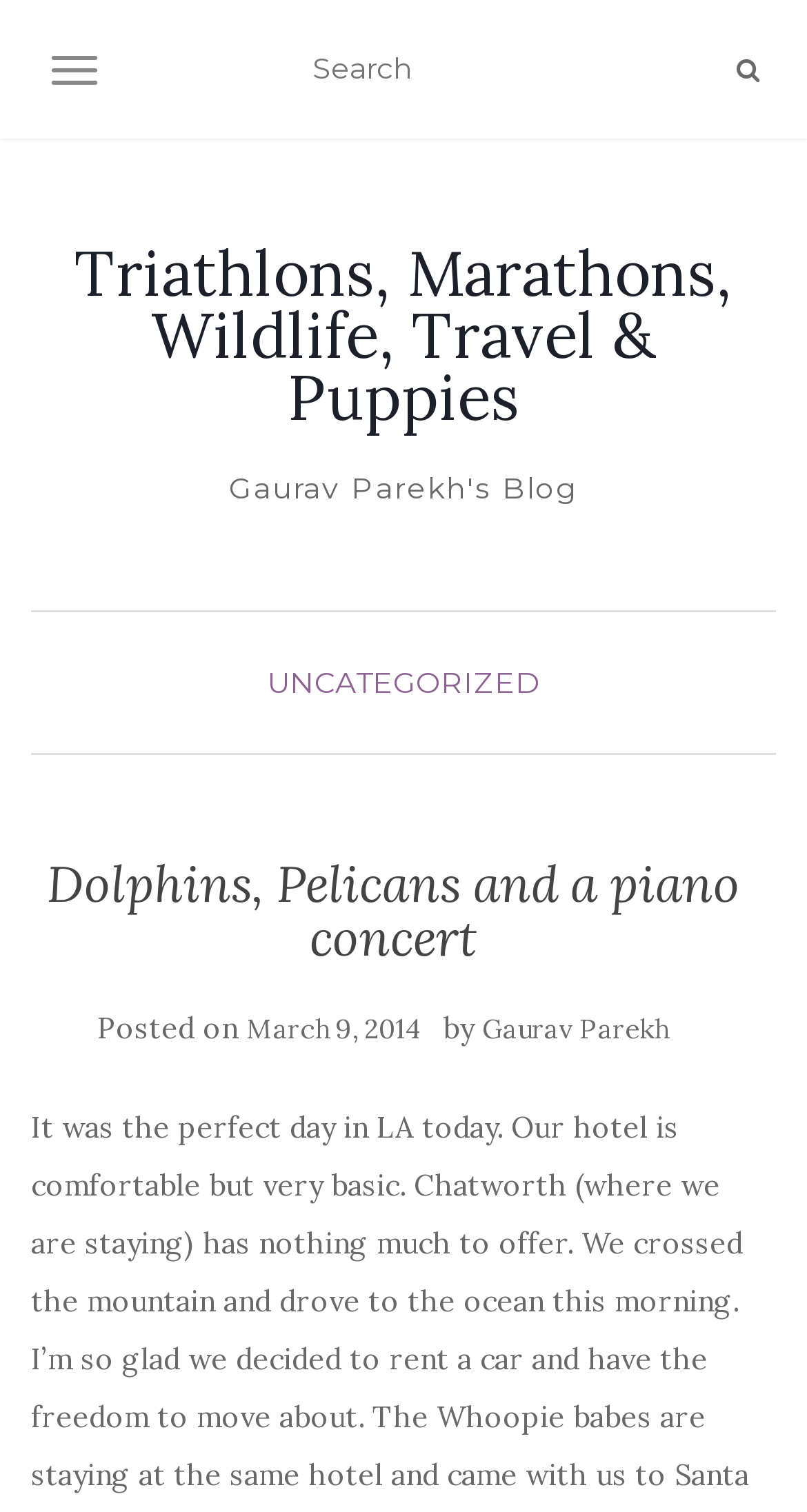Who is the author of the post?
Give a one-word or short phrase answer based on the image.

Gaurav Parekh